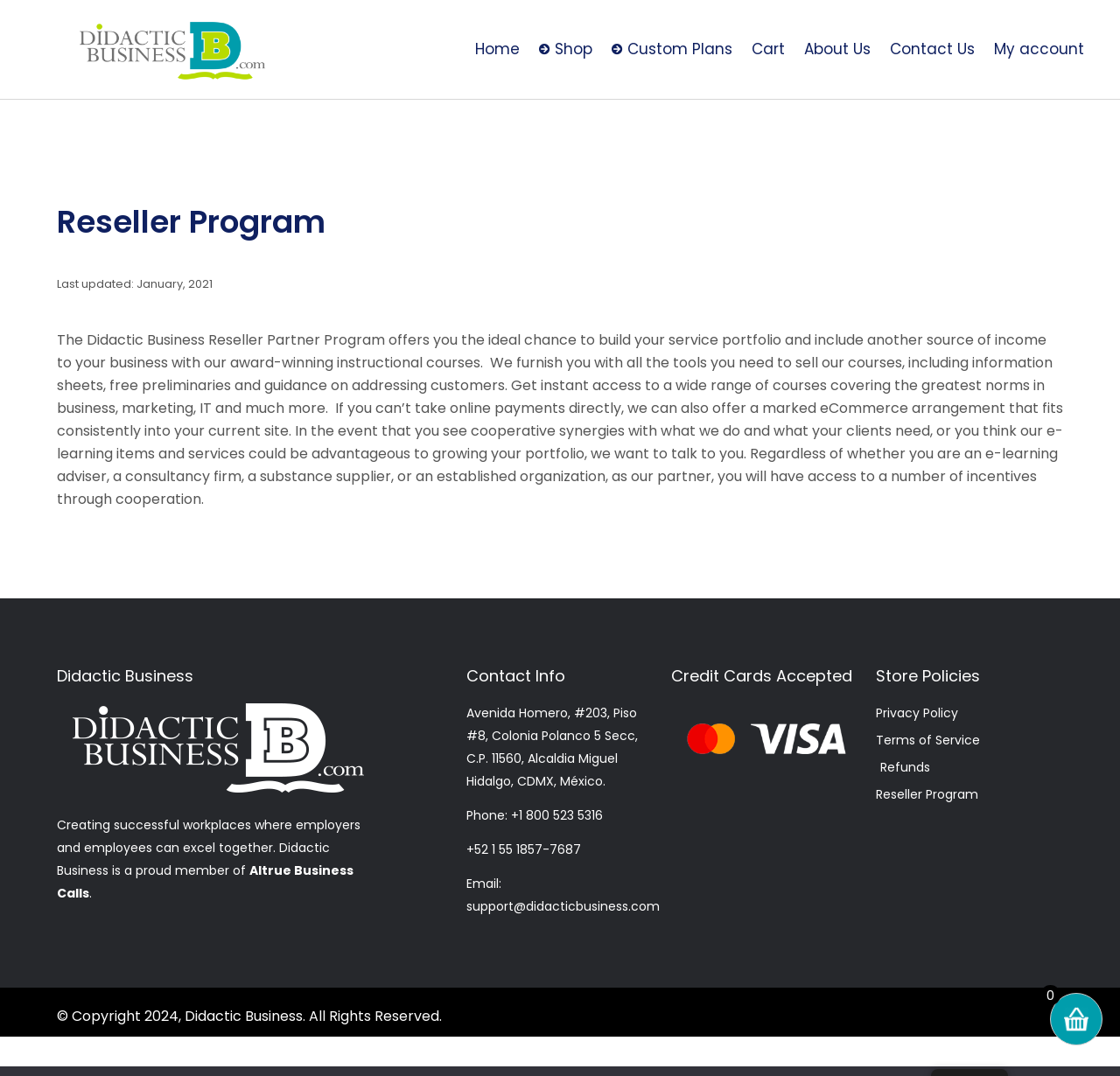Please specify the bounding box coordinates for the clickable region that will help you carry out the instruction: "View the Reseller Program details".

[0.051, 0.19, 0.949, 0.222]